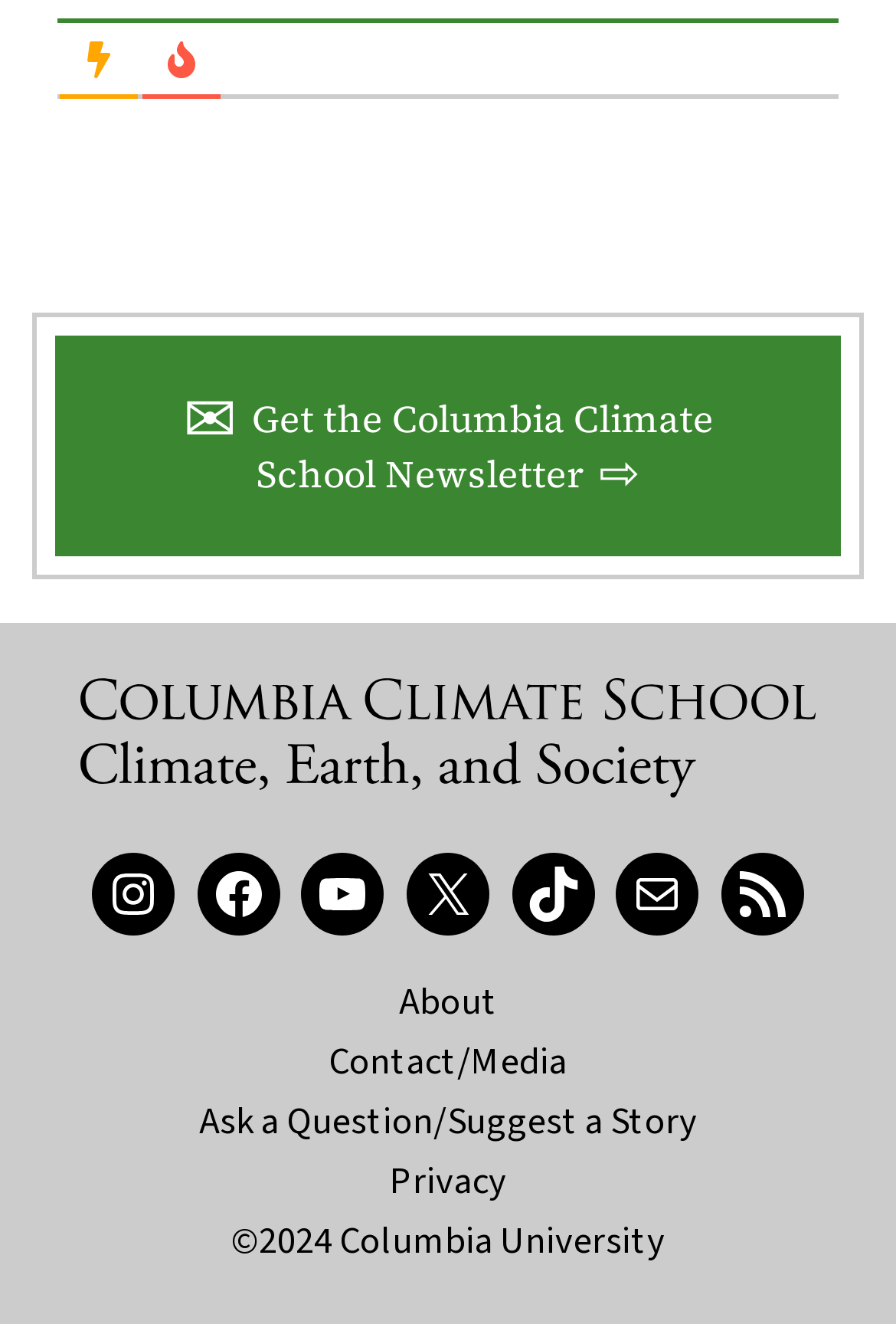Please study the image and answer the question comprehensively:
What is the purpose of the 'Ask a Question/Suggest a Story' link?

The purpose of the 'Ask a Question/Suggest a Story' link can be inferred from its text content. This link is a child of the root element and has a bounding box coordinate of [0.222, 0.826, 0.778, 0.866].